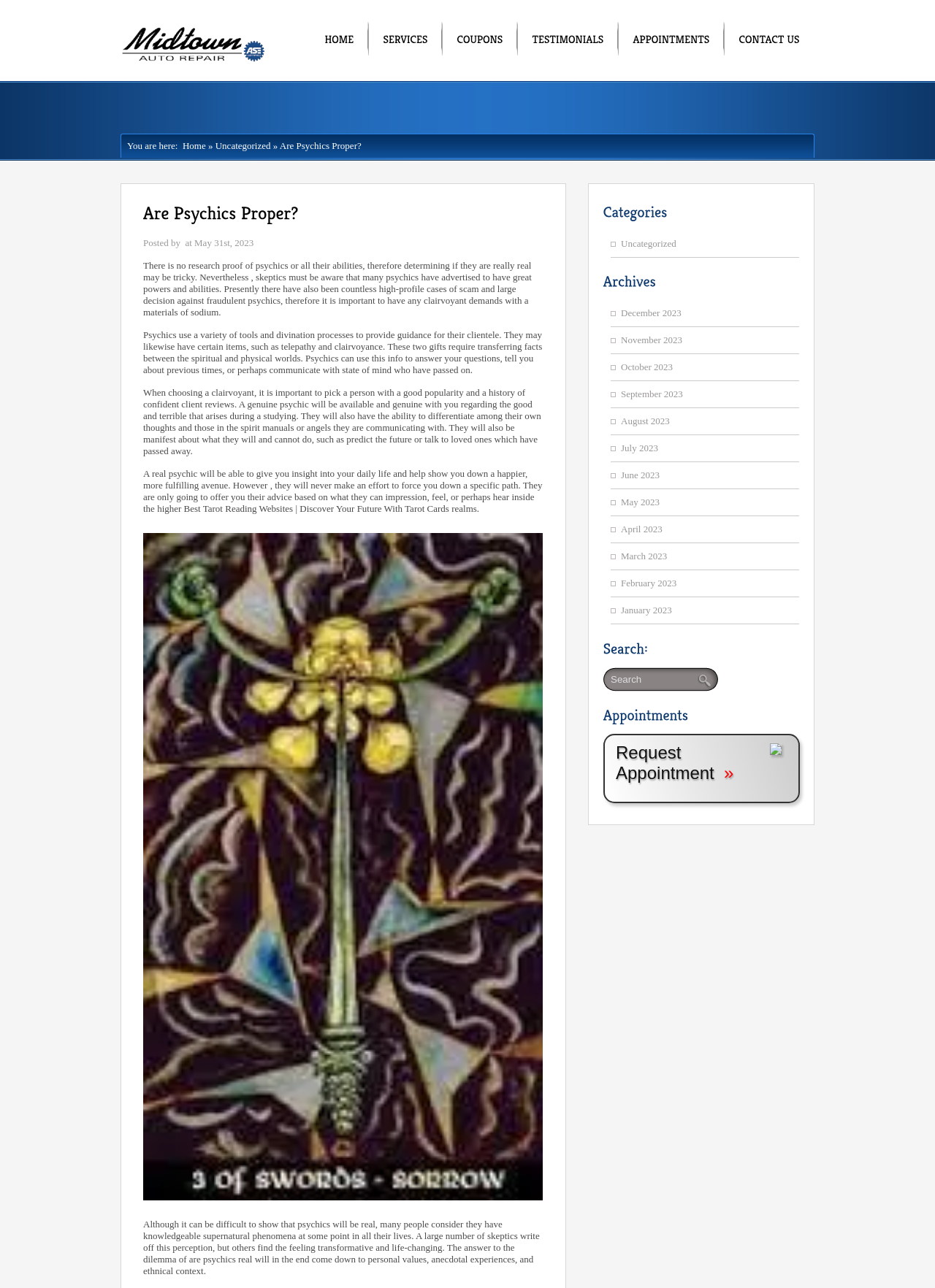Determine the bounding box coordinates of the area to click in order to meet this instruction: "Click on HOME".

[0.34, 0.023, 0.387, 0.037]